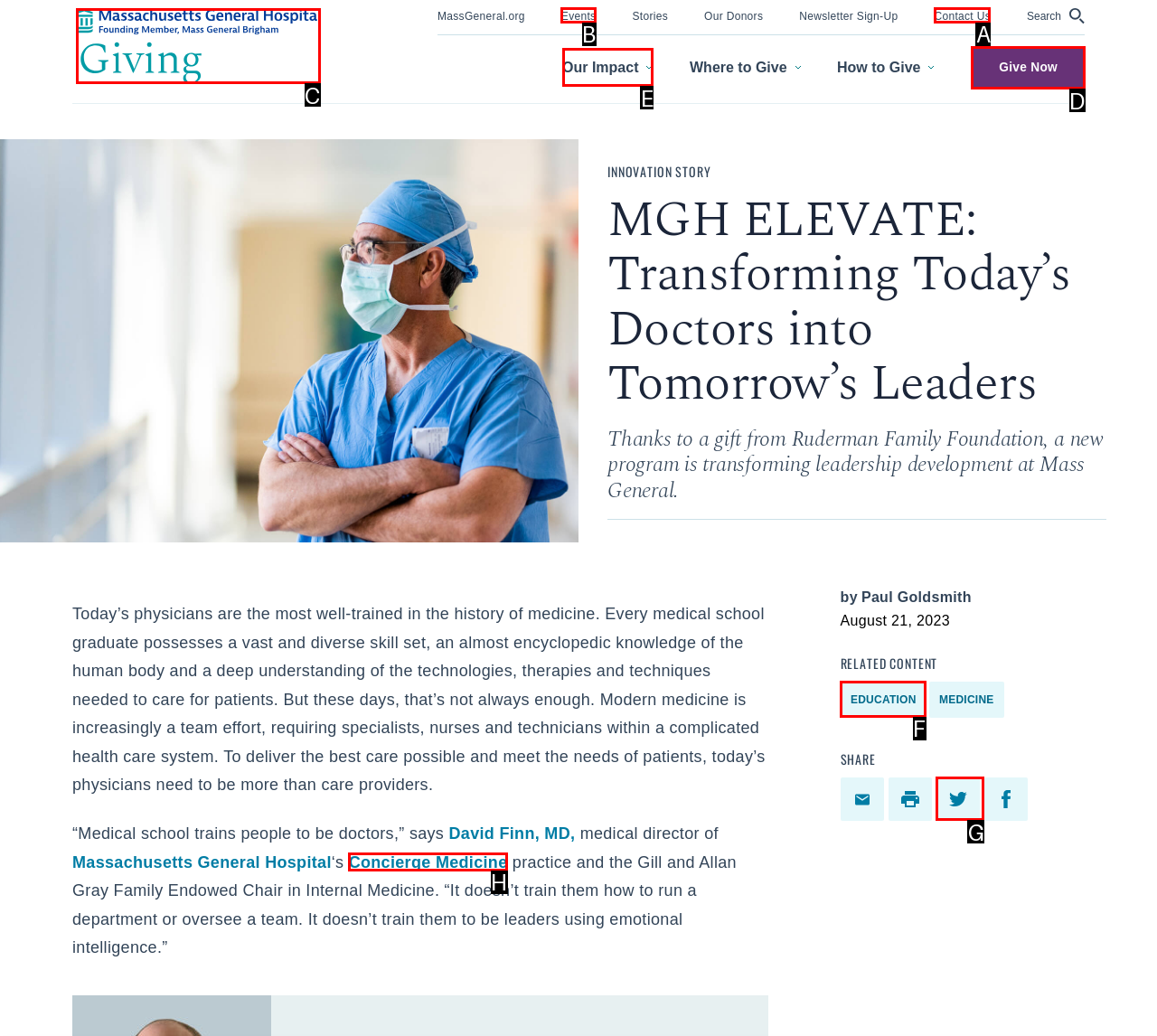Tell me the correct option to click for this task: click to visit events
Write down the option's letter from the given choices.

B